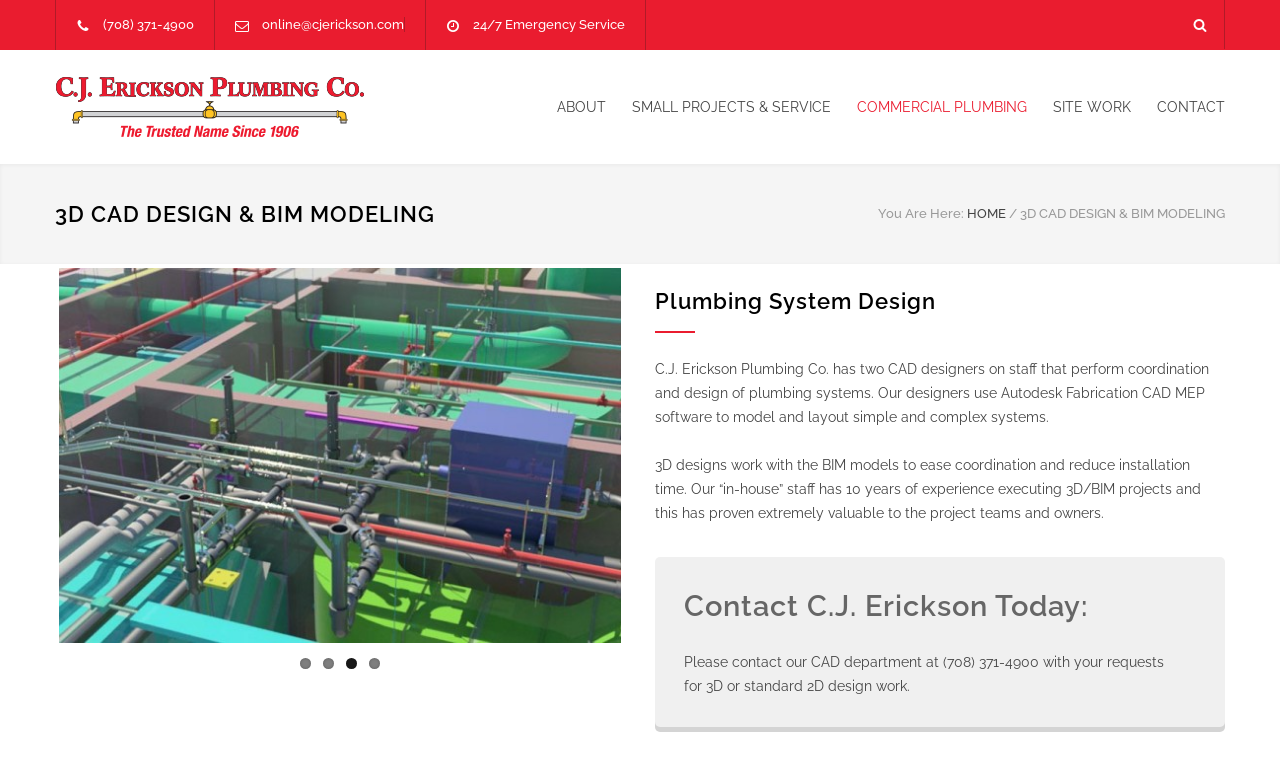Show the bounding box coordinates of the element that should be clicked to complete the task: "Contact the company".

[0.884, 0.107, 0.957, 0.168]